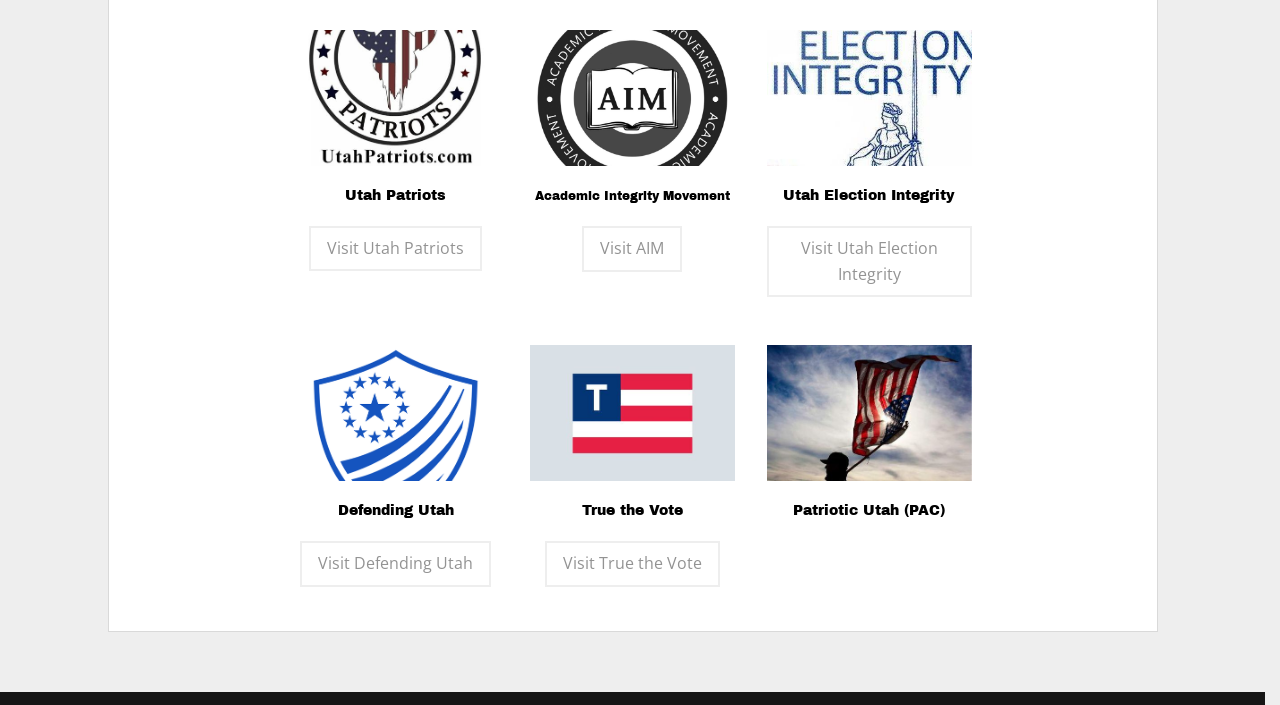How many images are there in the gallery section?
Please provide a comprehensive answer based on the information in the image.

I found a section with figures and images, and I counted the number of images described by figcaptions, which are 'Audit the Vote', 'True the Vote', and 'PAC Utah', so there are three images in the gallery section.